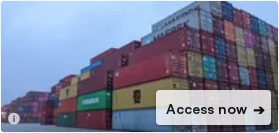Outline with detail what the image portrays.

The image depicts a stack of colorful shipping containers at a port, showcasing the complex logistics of modern supply chain operations. The containers, painted in various hues, highlight the bustling environment typical of a cargo-handling facility. In the foreground, a prominent button labeled "Access now ➔" suggests an invitation for viewers to delve deeper into related content or services. This visual serves as a striking reminder of the intricacies involved in transport and logistics, particularly in today's rapidly evolving supply chain landscape, marked by challenges such as severe weather and geopolitical tensions, alongside the importance of effective risk management strategies.